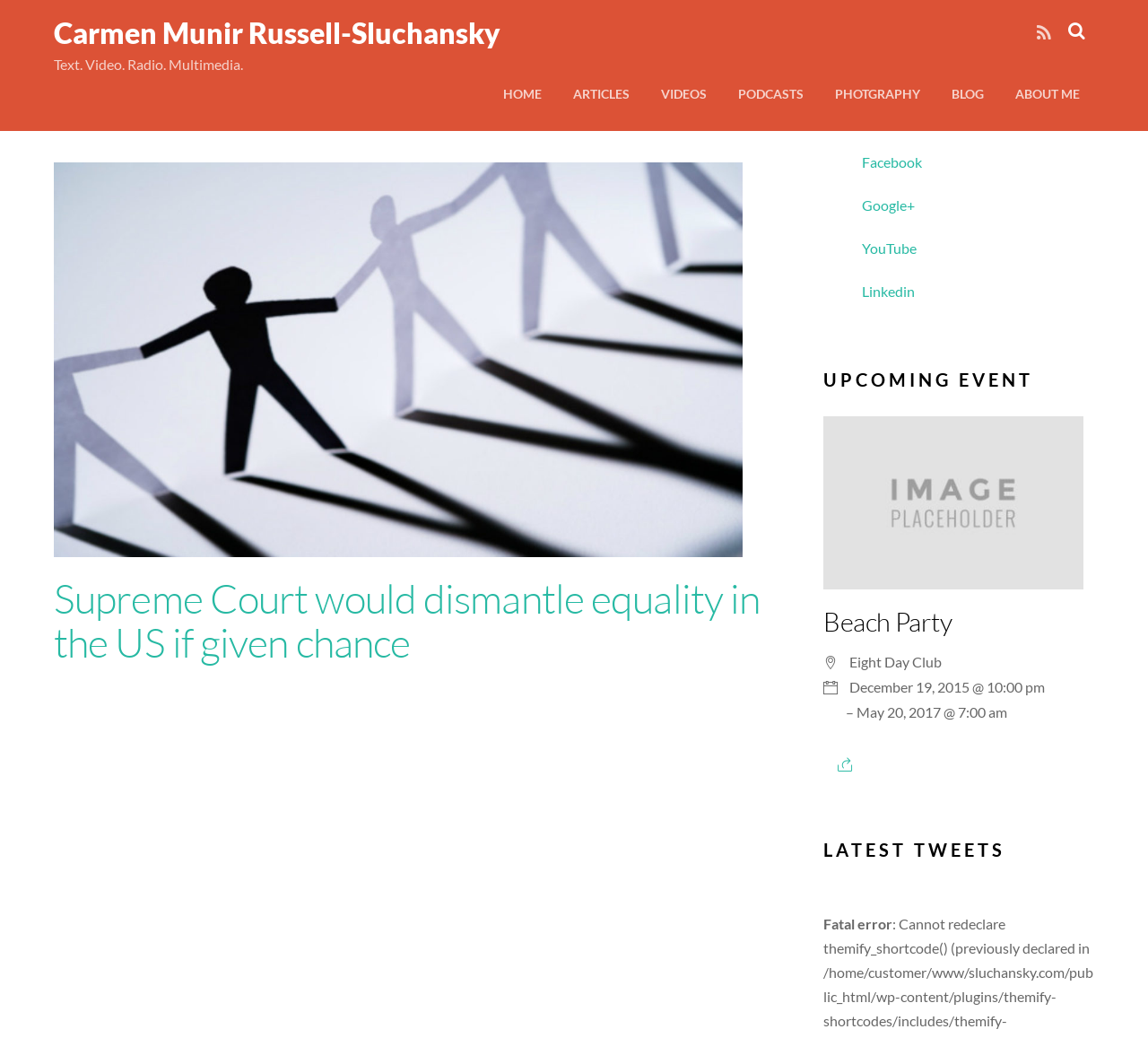Please mark the clickable region by giving the bounding box coordinates needed to complete this instruction: "Search for something".

[0.918, 0.014, 0.953, 0.044]